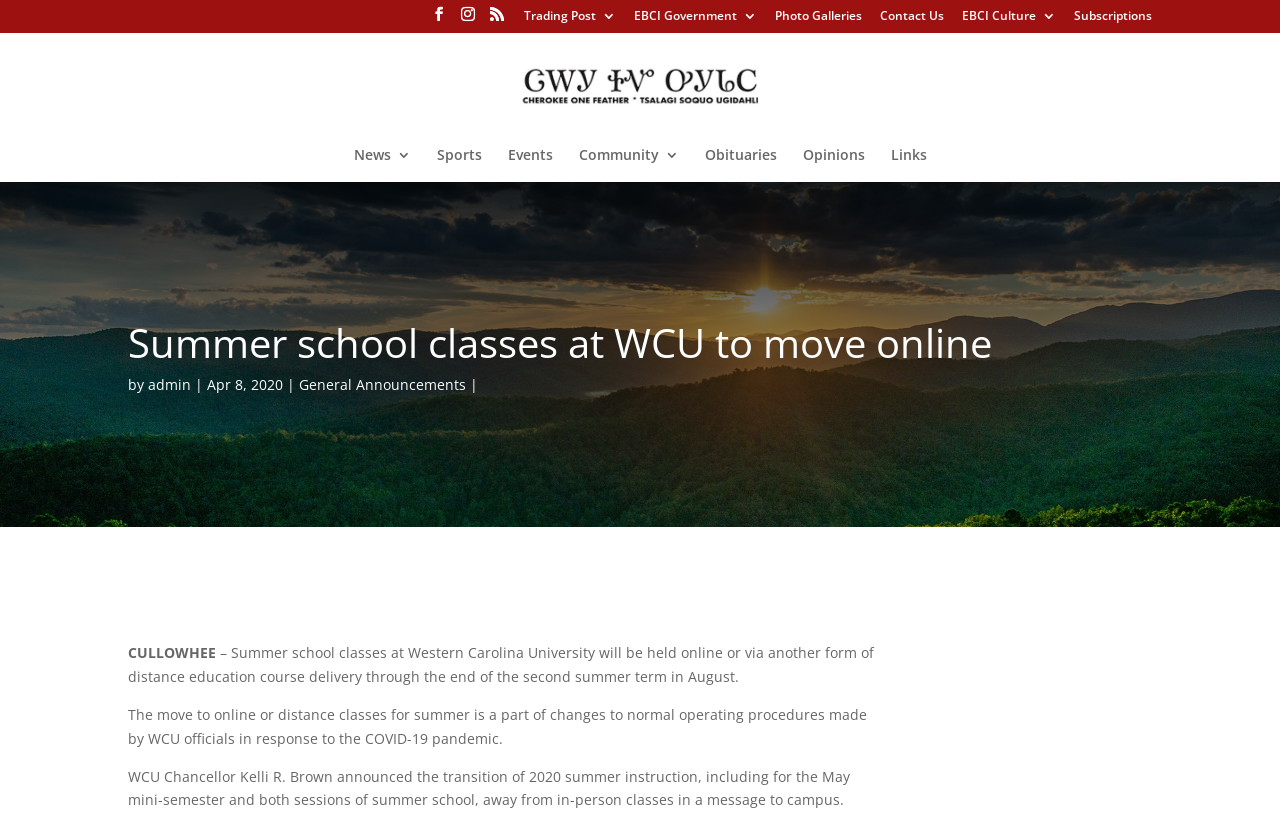Detail the various sections and features present on the webpage.

The webpage is about an announcement from Western Carolina University regarding summer school classes. At the top, there are several links to various sections of the website, including "Trading Post", "EBCI Government", "Photo Galleries", and more. Below these links, there is a logo of "The Cherokee One Feather" with an image and a link to the website.

On the left side, there are links to different categories such as "News", "Sports", "Events", and more. To the right of these links, there is a heading that reads "Summer school classes at WCU to move online". Below this heading, there is a byline with the name "admin" and a date "Apr 8, 2020". 

The main content of the webpage is a news article that announces the transition of summer school classes to online or distance education due to the COVID-19 pandemic. The article is divided into three paragraphs, with the first paragraph stating the decision to move summer classes online, the second paragraph explaining the reason behind the decision, and the third paragraph providing more details about the transition.